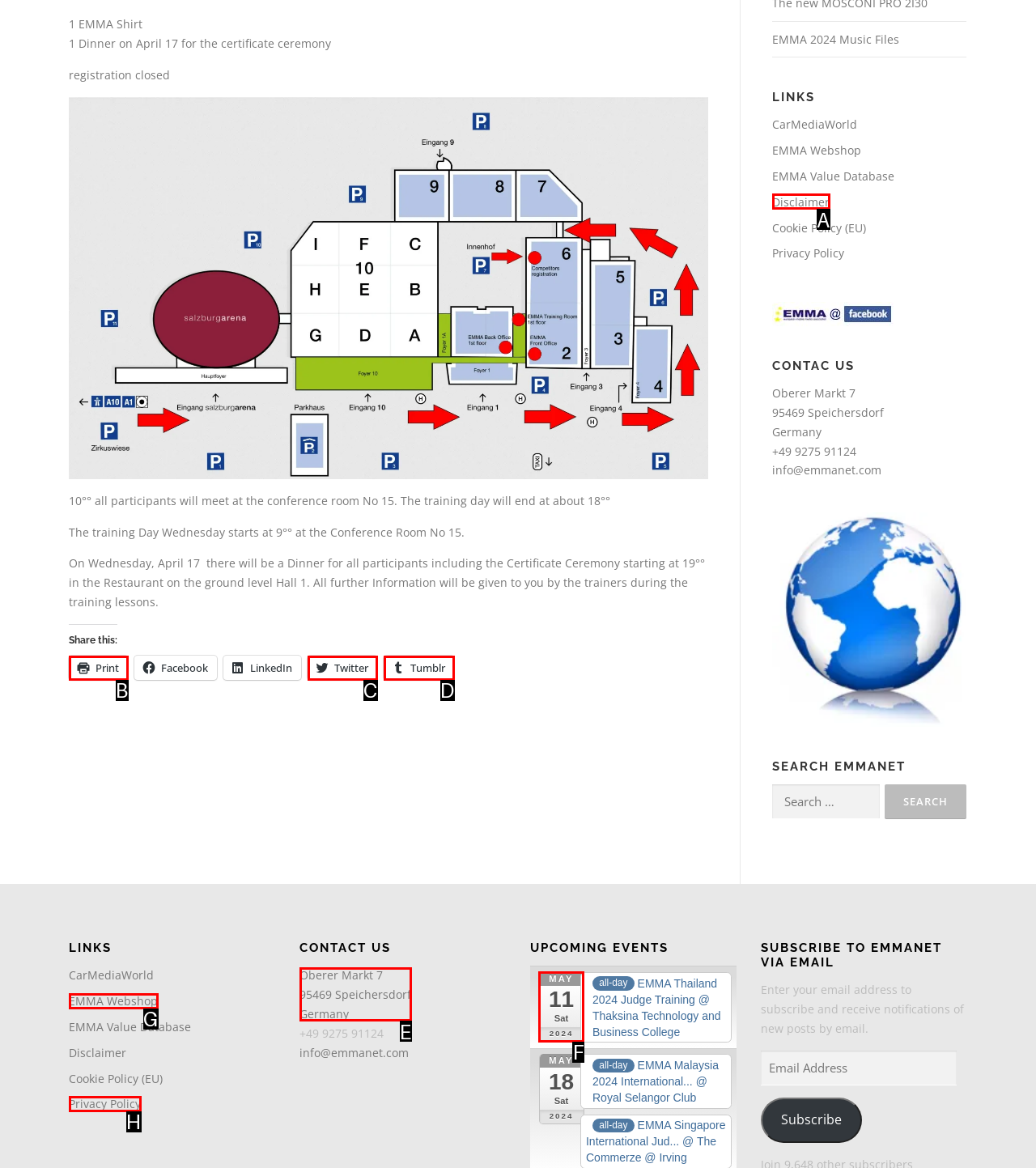Select the letter of the option that corresponds to: Privacy Policy
Provide the letter from the given options.

H